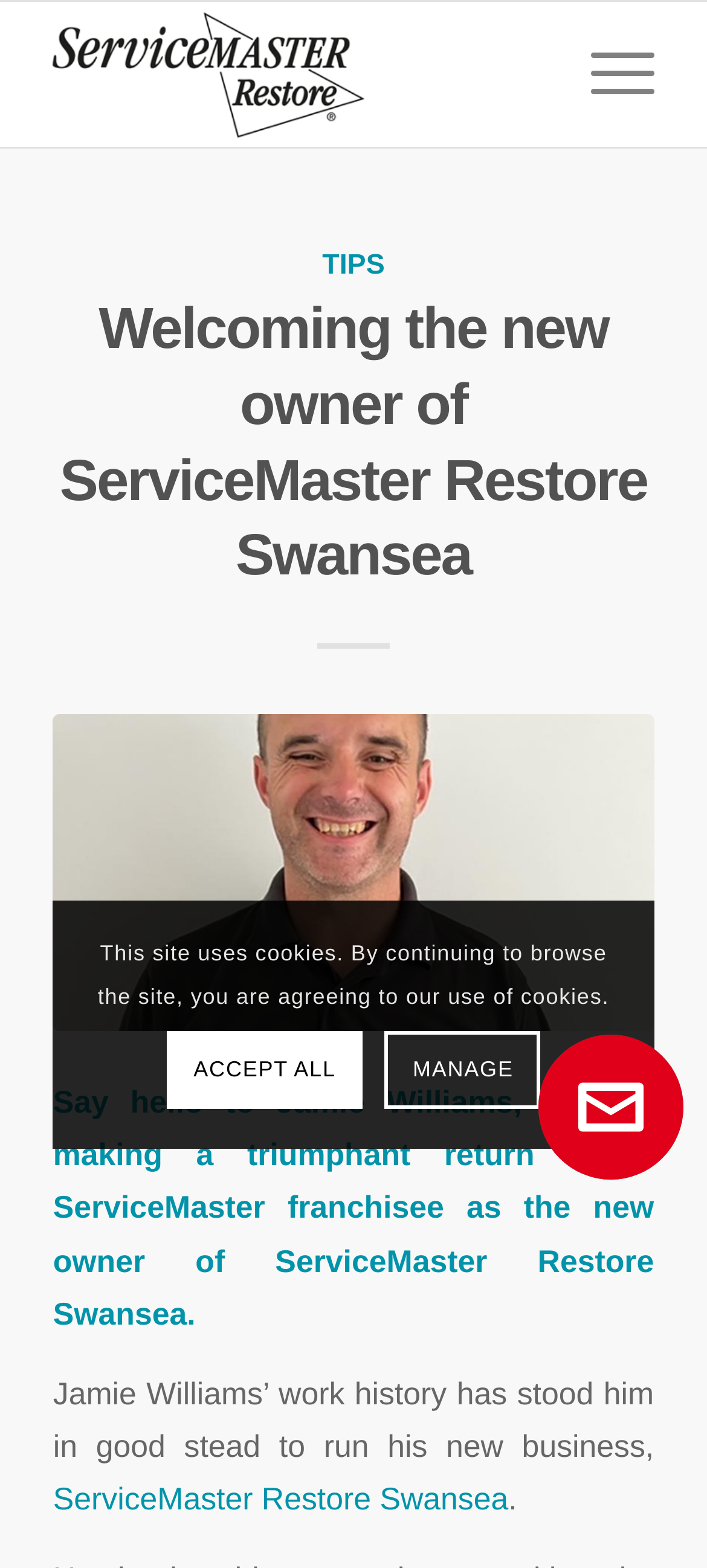Summarize the webpage with a detailed and informative caption.

The webpage is about ServiceMaster Restore Swansea, a company providing emergency, fire, and flood cleaning services in Swansea and surrounding areas. 

At the top left of the page, there is a logo of ServiceMaster Restore, which is an image linked to the company's website. Next to the logo, there is a link to ServiceMaster Restore. 

Below the logo, there is a header section that spans the entire width of the page. Within this section, there are several links, including "TIPS" and a link to the webpage's title, "Welcoming the new owner of ServiceMaster Restore Swansea". 

Below the header section, there is a large section that takes up most of the page's width. This section contains an image of ServiceMaster Restore Swansea, which is also a link to the company's website. 

Below the image, there are two paragraphs of text. The first paragraph introduces Jamie Williams, the new owner of ServiceMaster Restore Swansea, and the second paragraph describes his work history. 

At the bottom of the page, there is a notification about the site using cookies, with two links to "ACCEPT ALL" and "MANAGE" cookies. 

On the bottom right of the page, there is a live chat button with an image of Live Chat Software Click4Assistance.